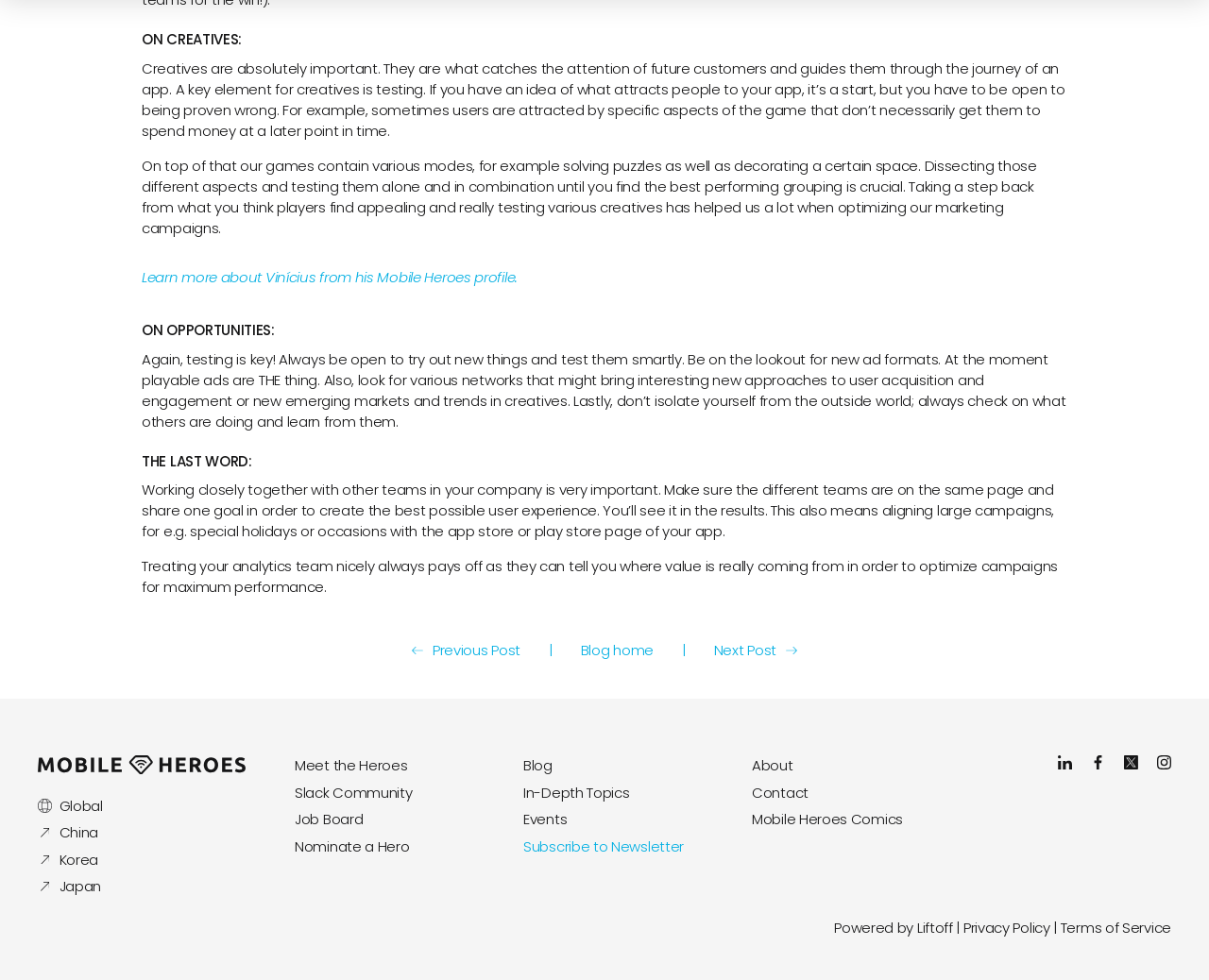What is the location of the 'Next Post' link?
Please answer the question with a detailed and comprehensive explanation.

The 'Next Post' link is located at the bottom right of the webpage, with a bounding box coordinate of [0.59, 0.653, 0.659, 0.674]. This suggests that it is placed in a prominent position to encourage users to navigate to the next post.